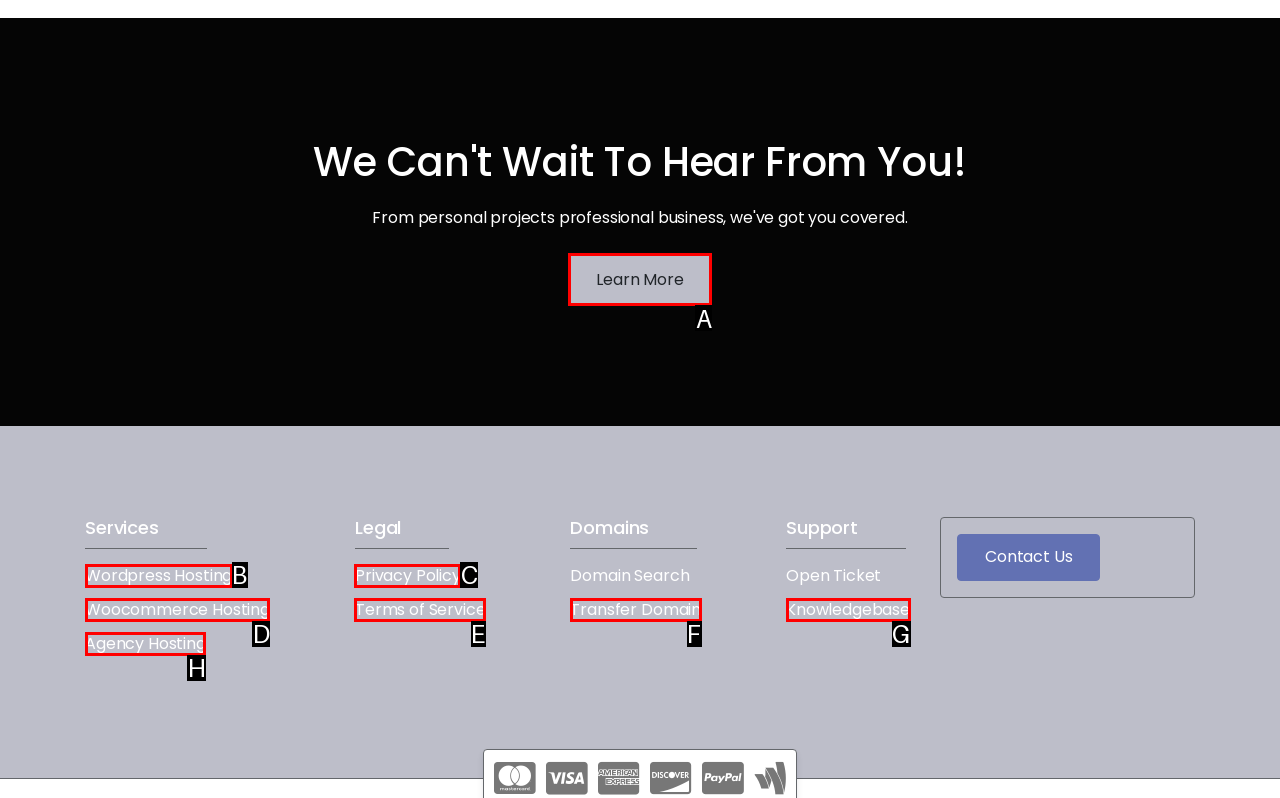Choose the letter of the UI element that aligns with the following description: Terms of Service
State your answer as the letter from the listed options.

E